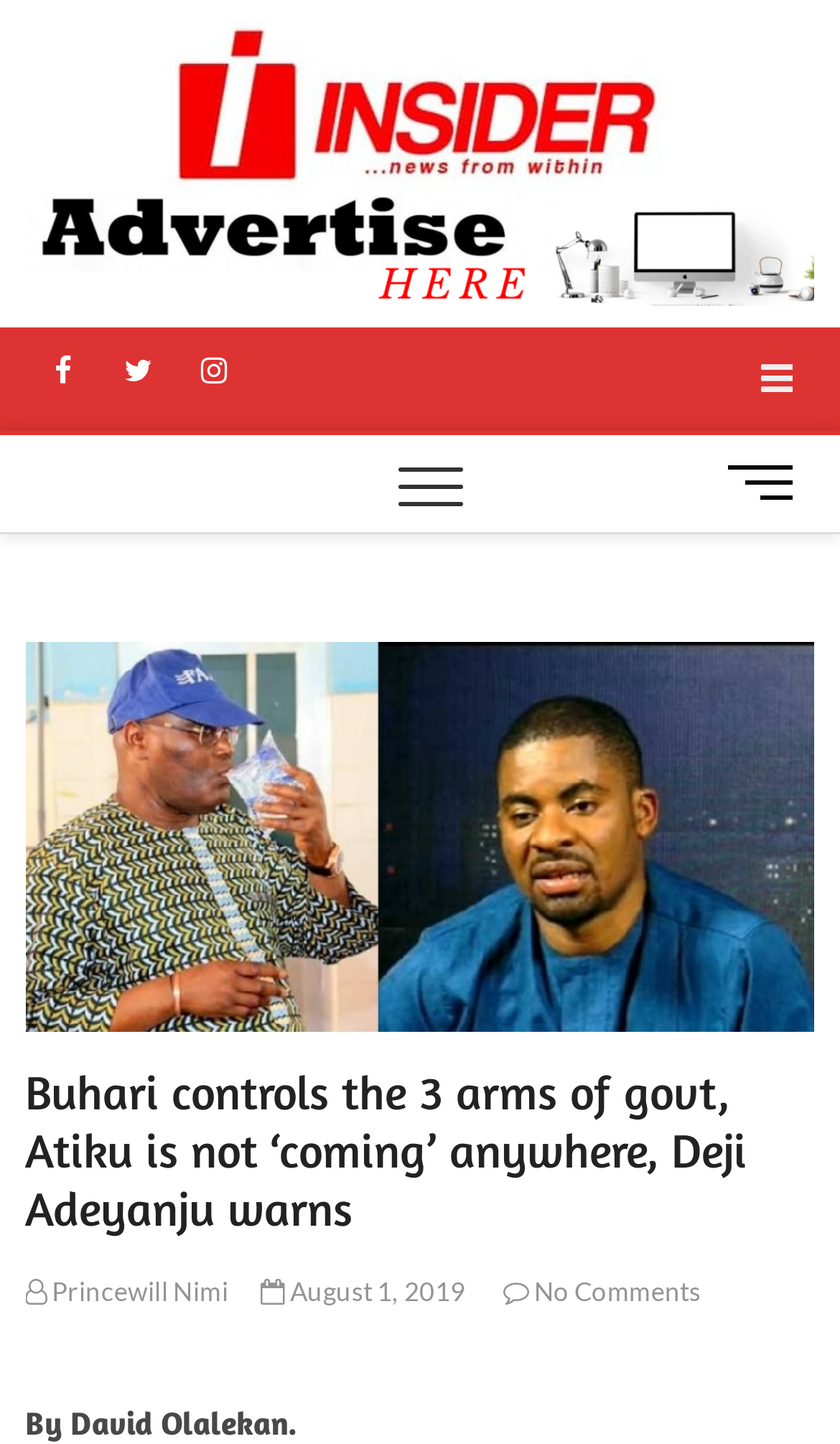Identify the bounding box for the UI element that is described as follows: "facebook".

[0.03, 0.232, 0.12, 0.284]